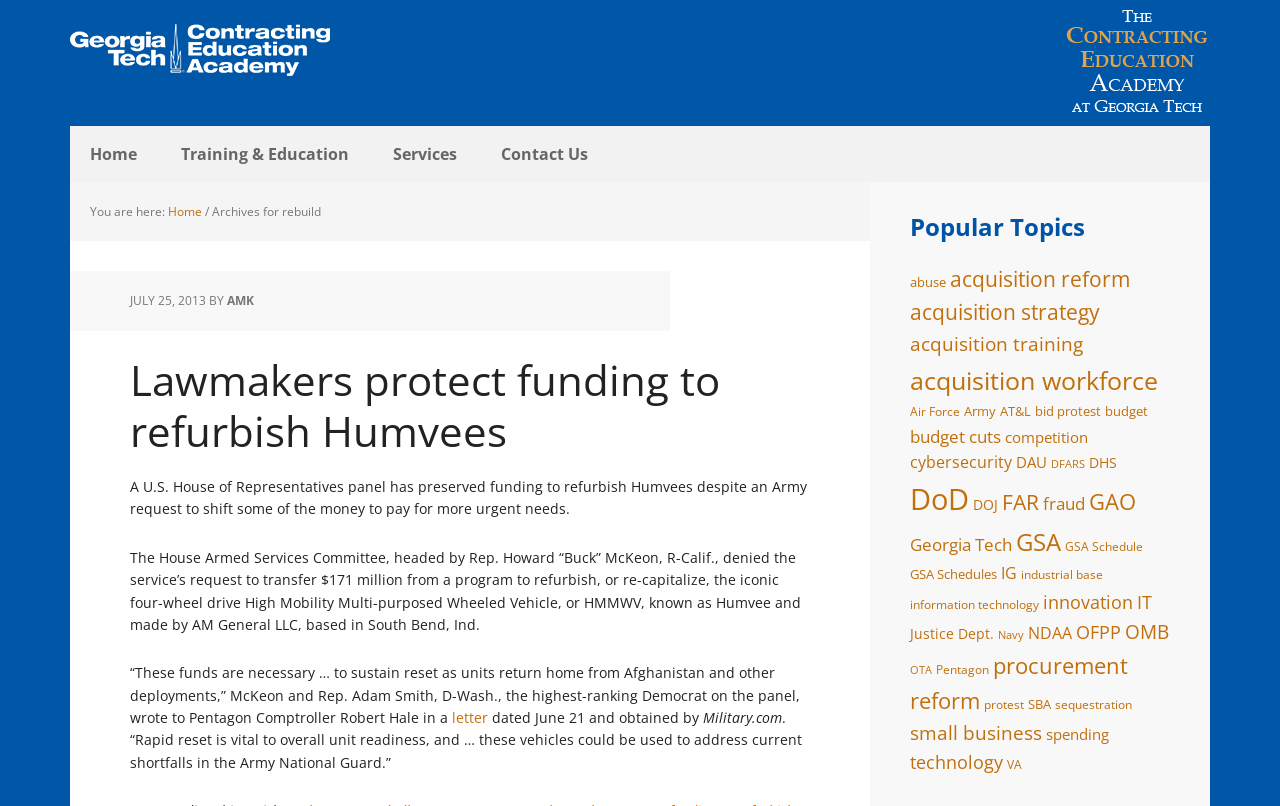Please identify the bounding box coordinates of the element I need to click to follow this instruction: "Visit 'Pool Builders – Navigating Permits and Regulations'".

None